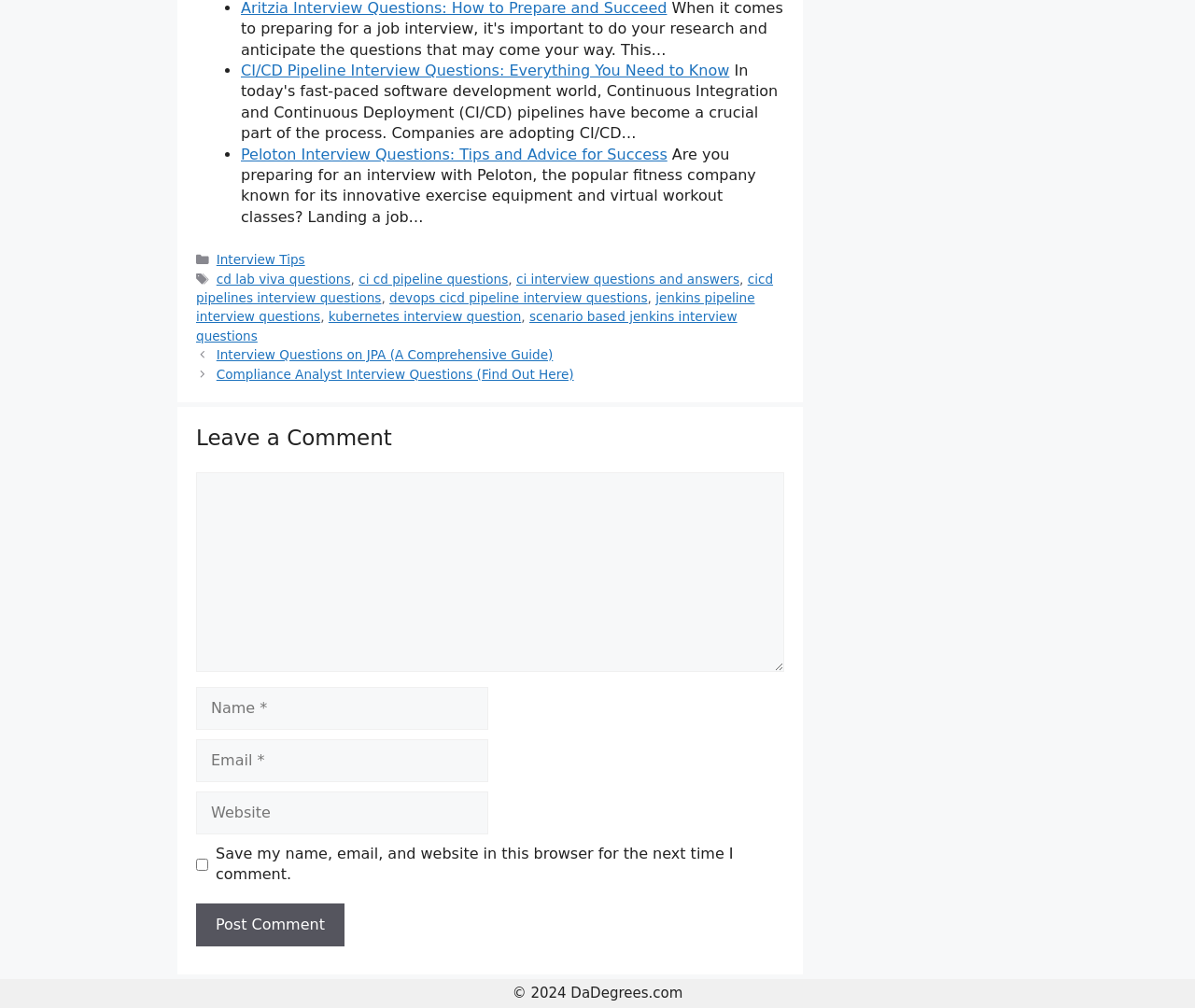Please identify the bounding box coordinates of the clickable area that will fulfill the following instruction: "Enter a comment". The coordinates should be in the format of four float numbers between 0 and 1, i.e., [left, top, right, bottom].

[0.164, 0.468, 0.656, 0.666]